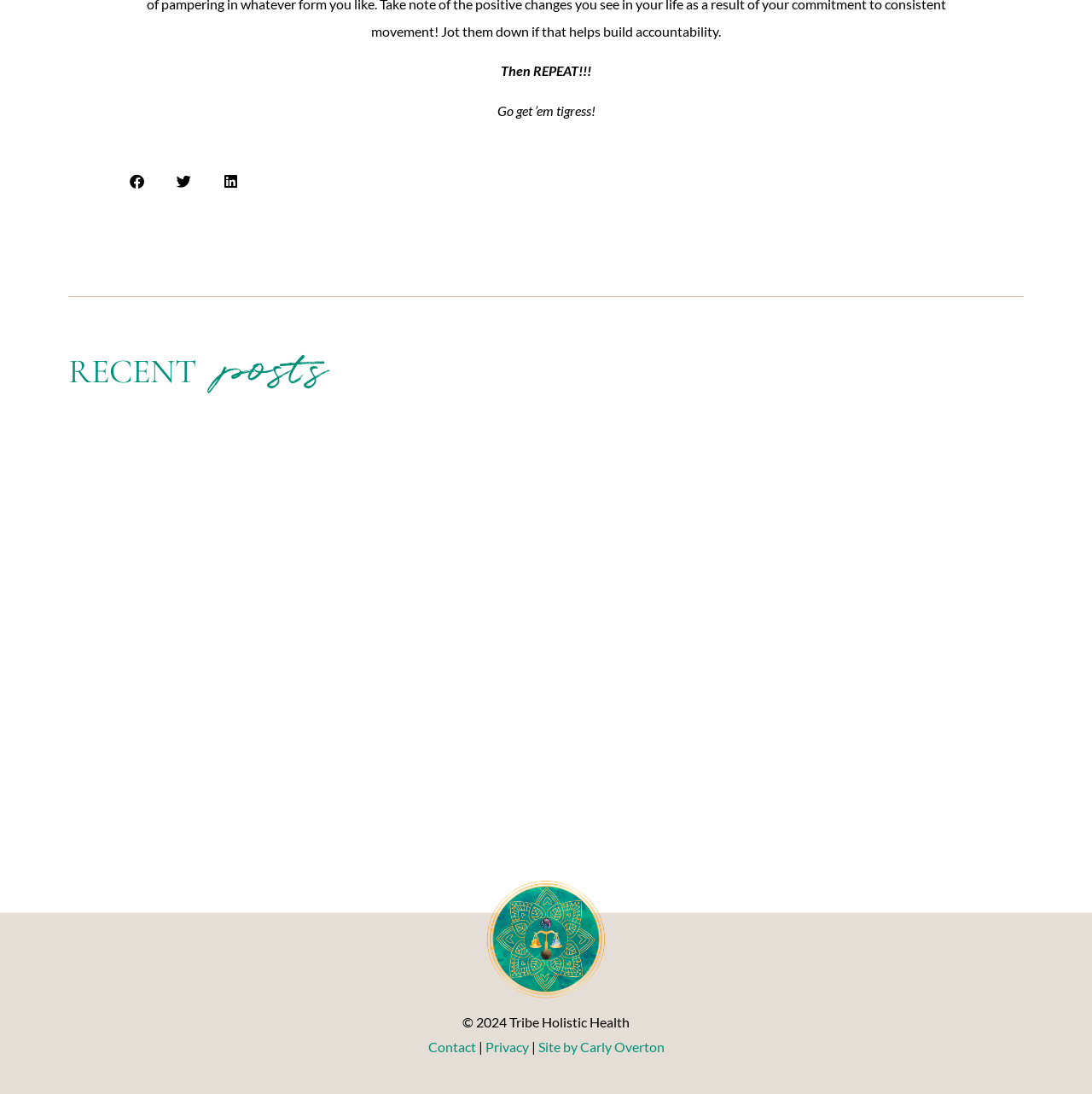Provide the bounding box coordinates of the UI element this sentence describes: "aria-label="Share on twitter"".

[0.151, 0.148, 0.186, 0.183]